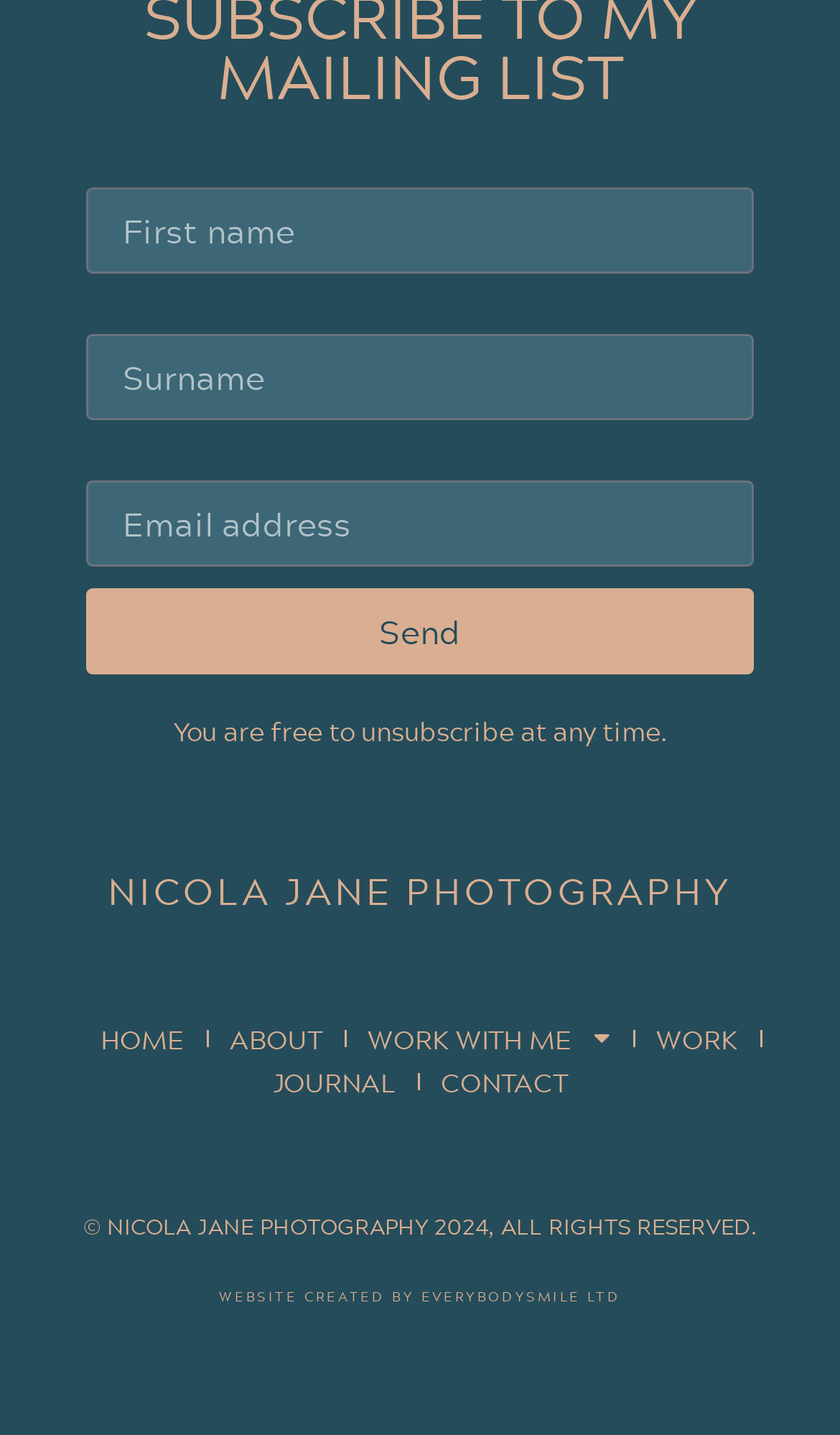Identify the bounding box coordinates of the area you need to click to perform the following instruction: "Listen on Apple Podcasts".

None